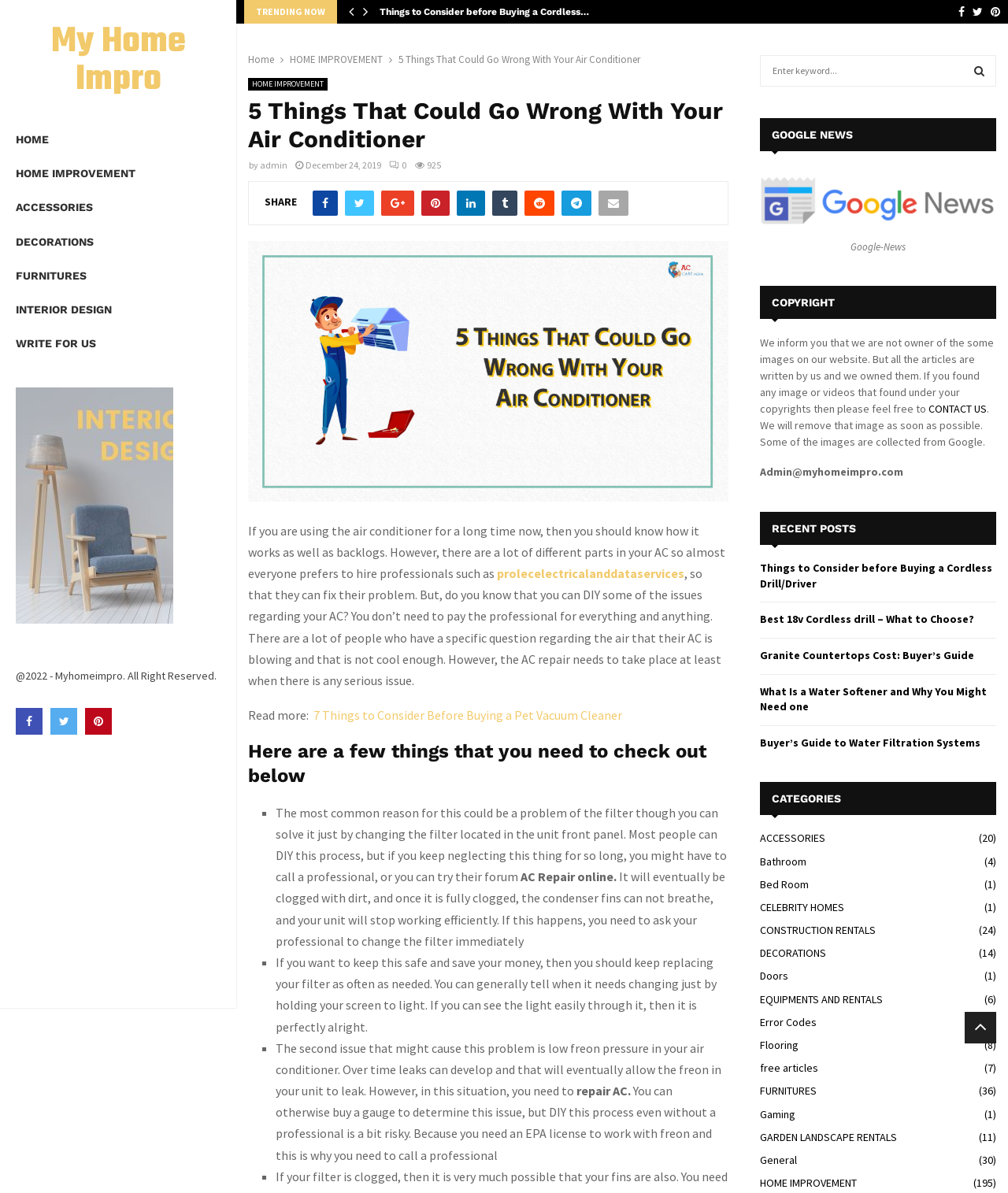What could cause low freon pressure in my air conditioner? Look at the image and give a one-word or short phrase answer.

Leaks